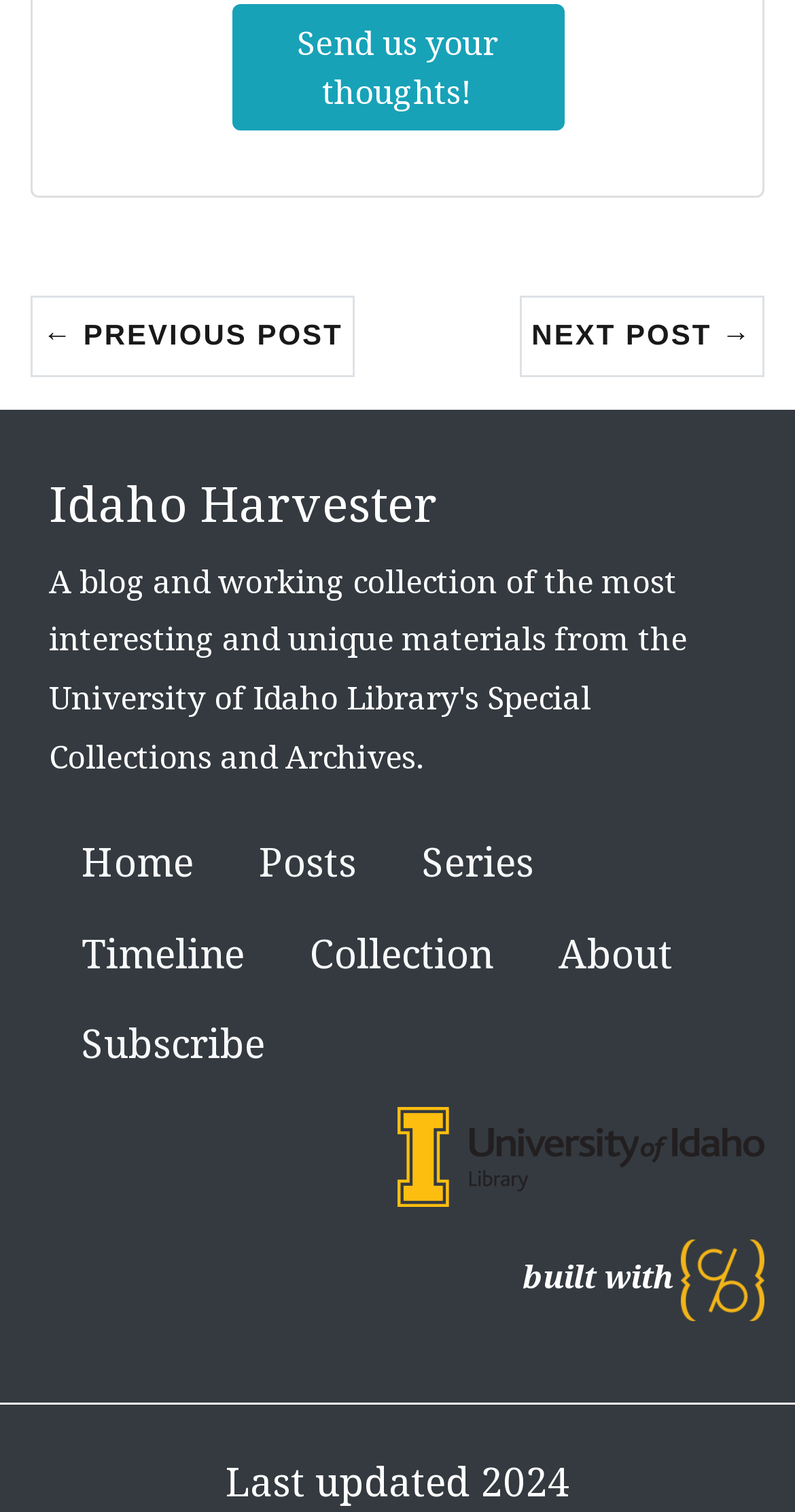Please identify the bounding box coordinates of the element on the webpage that should be clicked to follow this instruction: "Click on 'NEXT POST →' link". The bounding box coordinates should be given as four float numbers between 0 and 1, formatted as [left, top, right, bottom].

[0.653, 0.196, 0.962, 0.249]